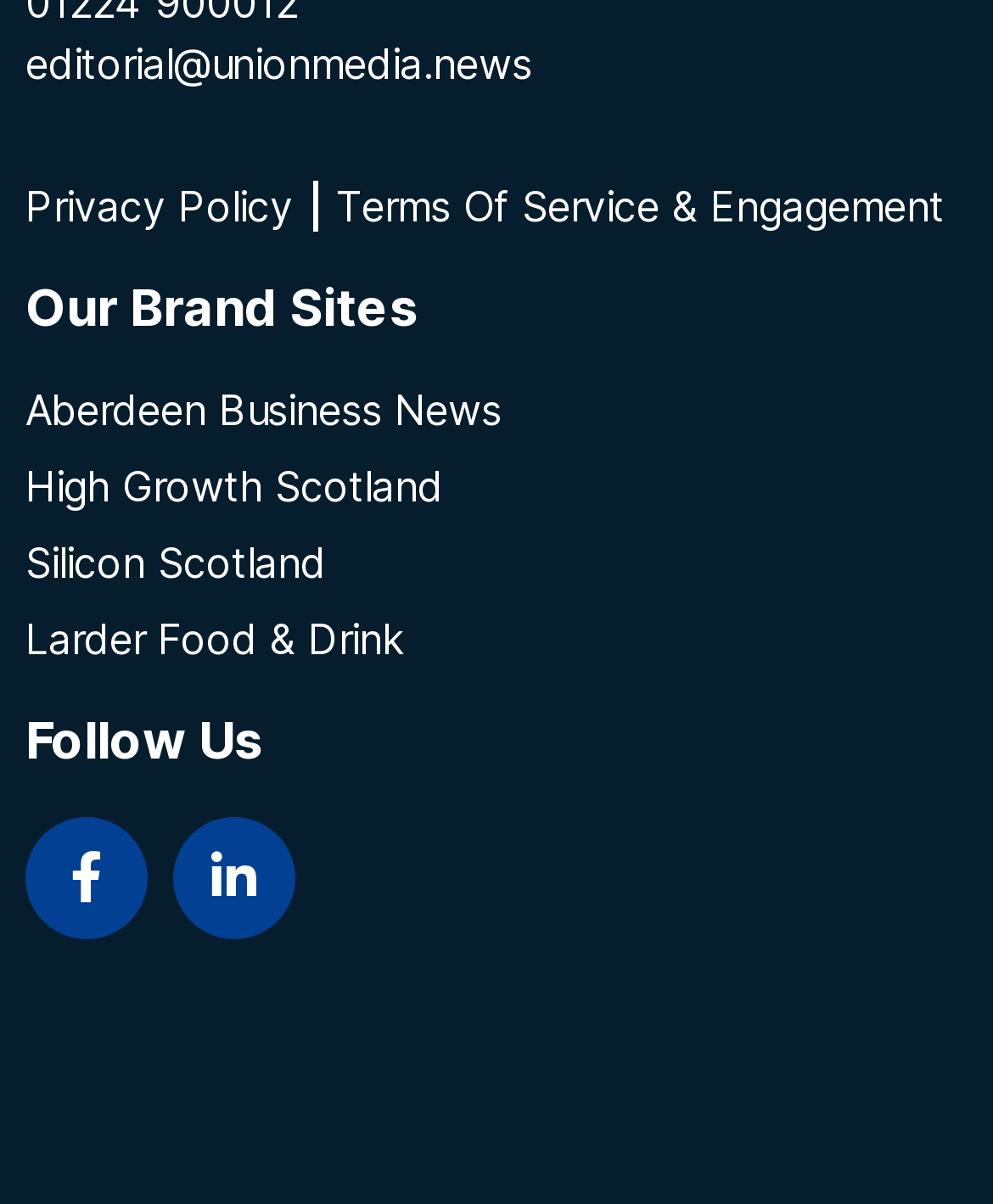Please determine the bounding box coordinates for the element that should be clicked to follow these instructions: "Contact the editorial team".

[0.026, 0.031, 0.536, 0.074]